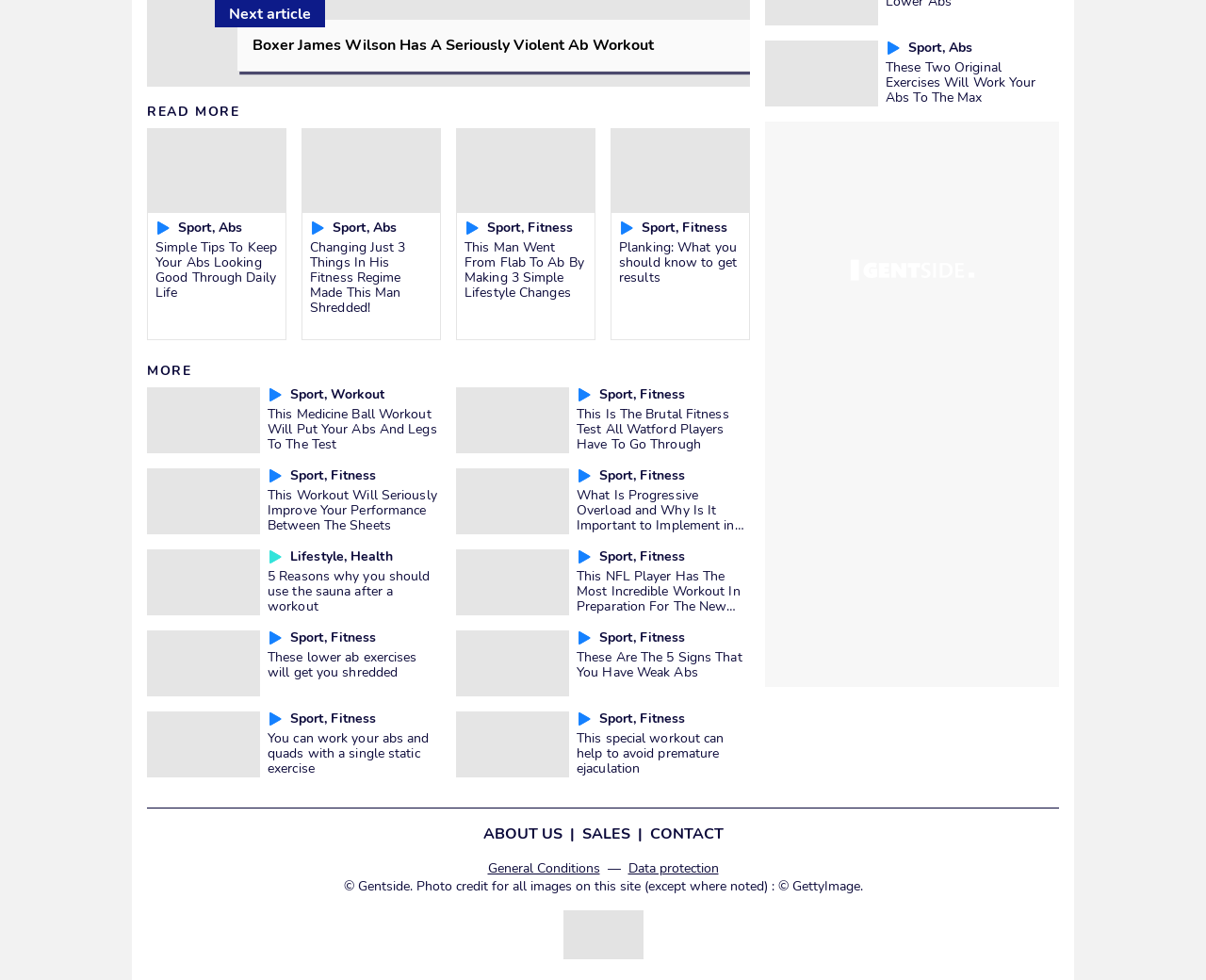Find the bounding box coordinates of the element's region that should be clicked in order to follow the given instruction: "Click to know more about planking". The coordinates should consist of four float numbers between 0 and 1, i.e., [left, top, right, bottom].

[0.513, 0.242, 0.611, 0.292]